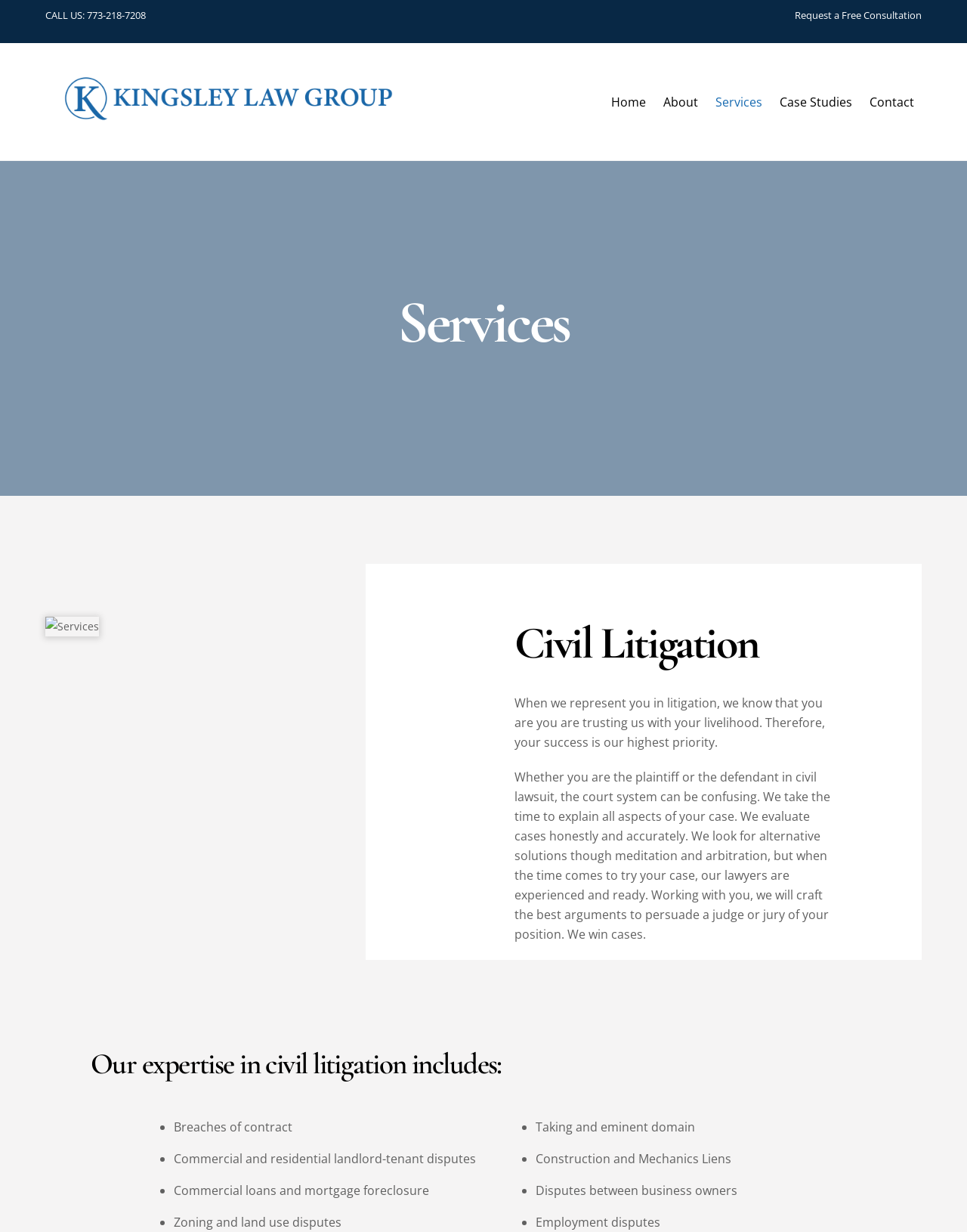Locate the bounding box coordinates of the clickable area needed to fulfill the instruction: "Click on the Facebook link".

None